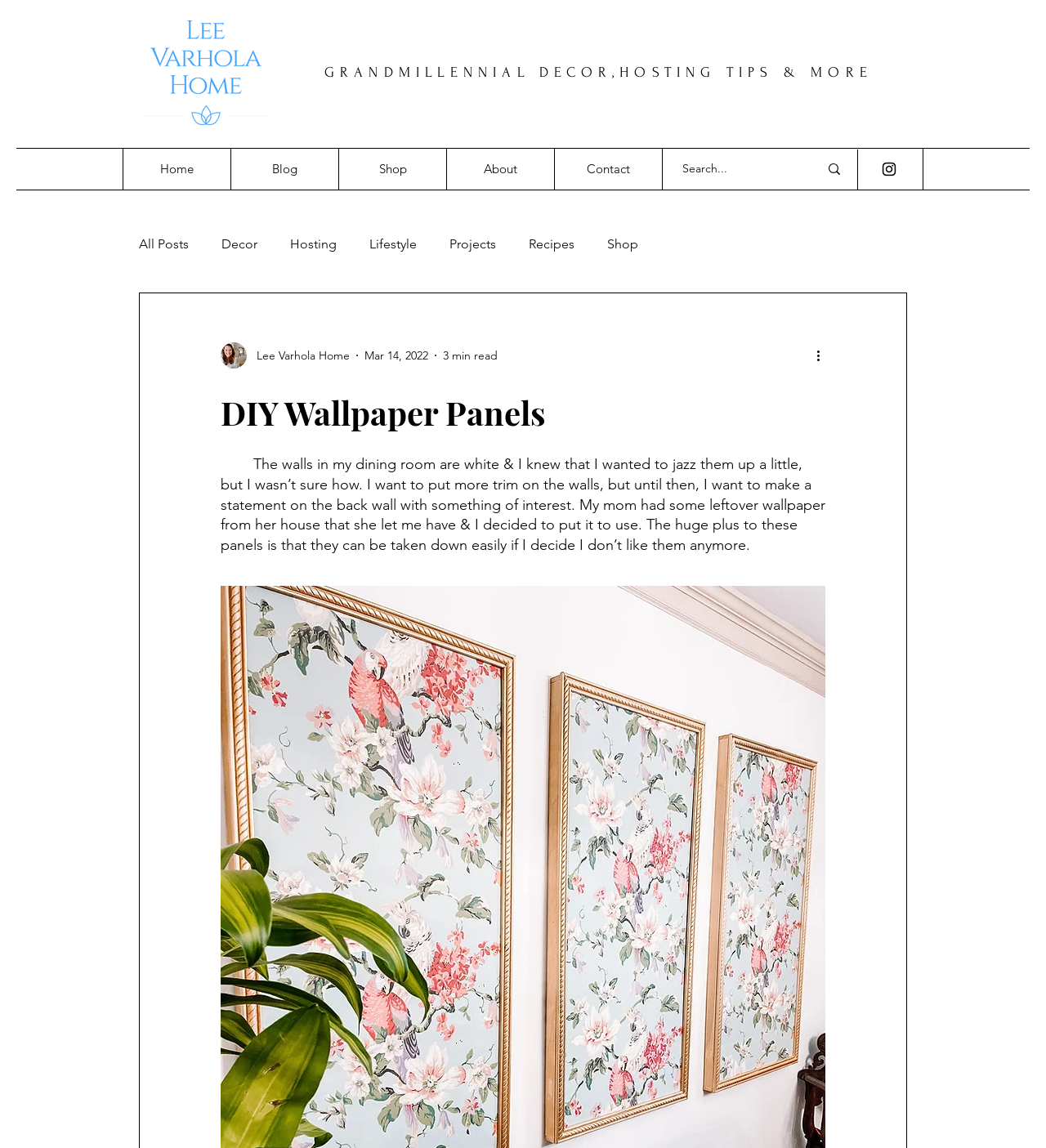From the webpage screenshot, predict the bounding box of the UI element that matches this description: "aria-label="Search..." name="q" placeholder="Search..."".

[0.652, 0.132, 0.759, 0.162]